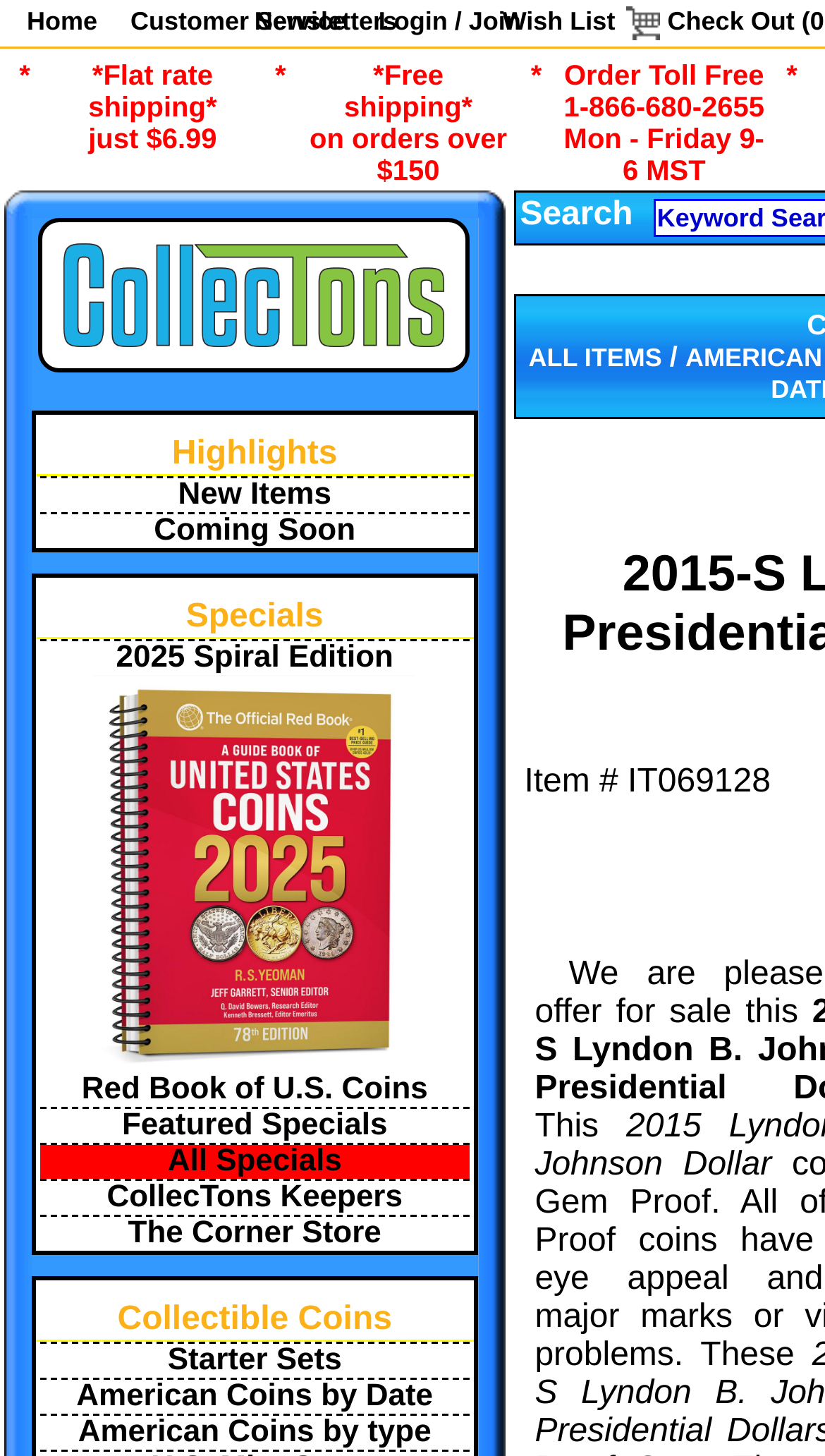Identify the bounding box coordinates of the element that should be clicked to fulfill this task: "go to home page". The coordinates should be provided as four float numbers between 0 and 1, i.e., [left, top, right, bottom].

[0.032, 0.004, 0.118, 0.025]